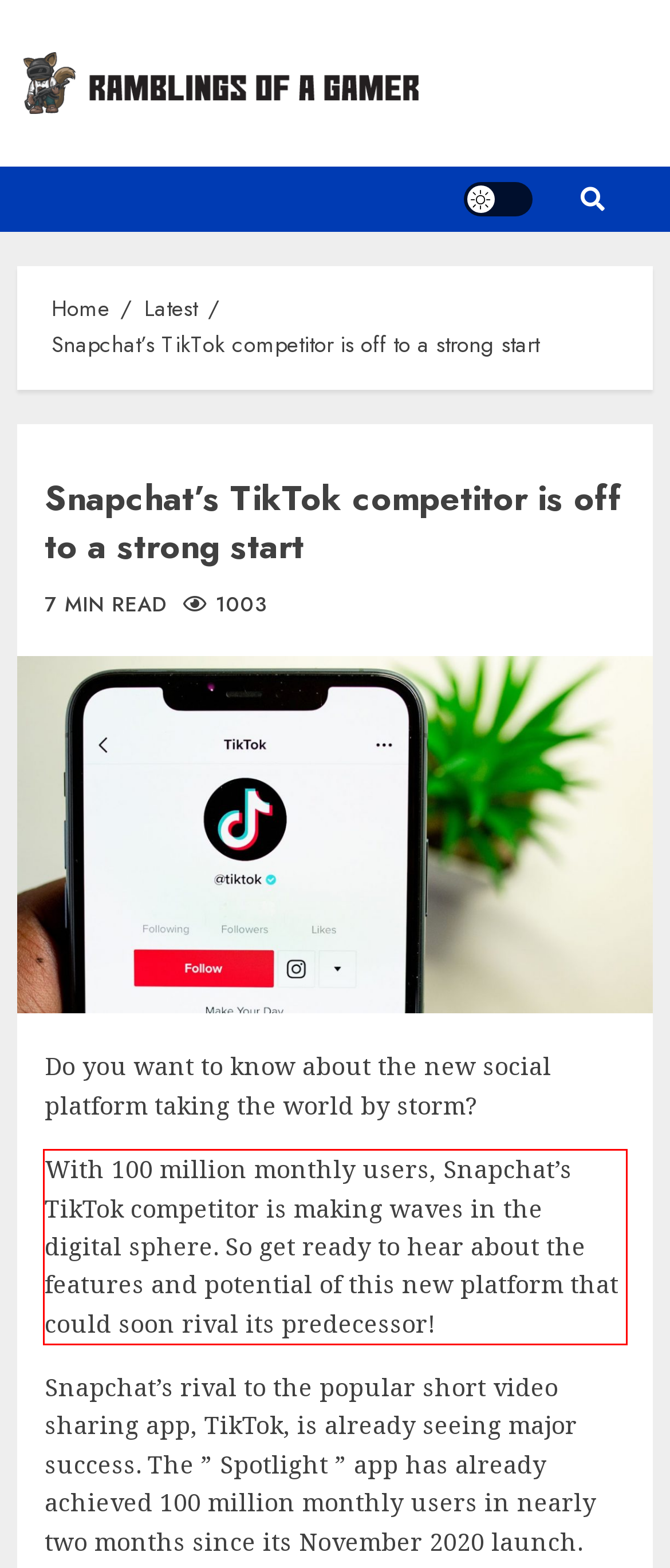Examine the screenshot of the webpage, locate the red bounding box, and generate the text contained within it.

With 100 million monthly users, Snapchat’s TikTok competitor is making waves in the digital sphere. So get ready to hear about the features and potential of this new platform that could soon rival its predecessor!